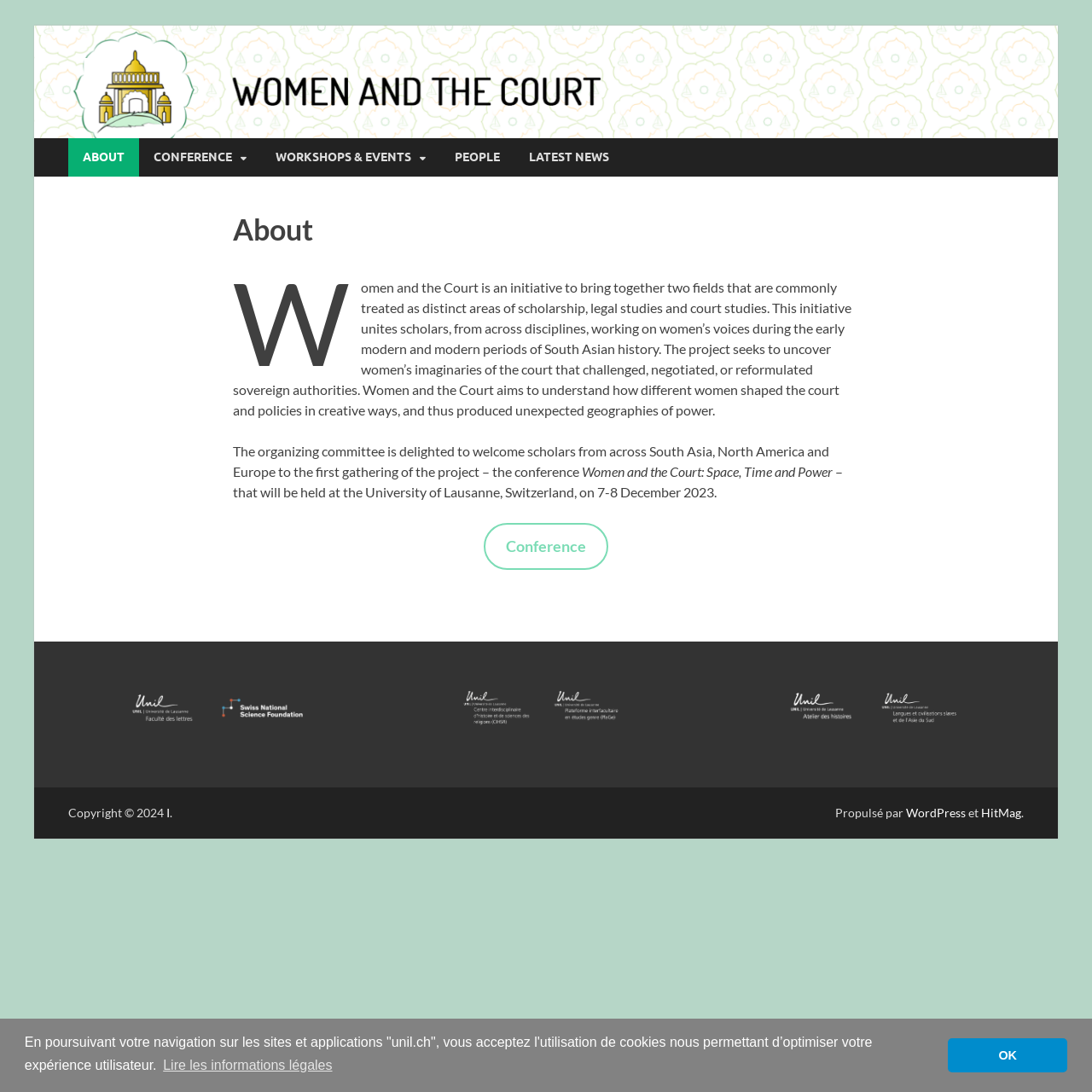What is the date of the conference? From the image, respond with a single word or brief phrase.

7-8 December 2023